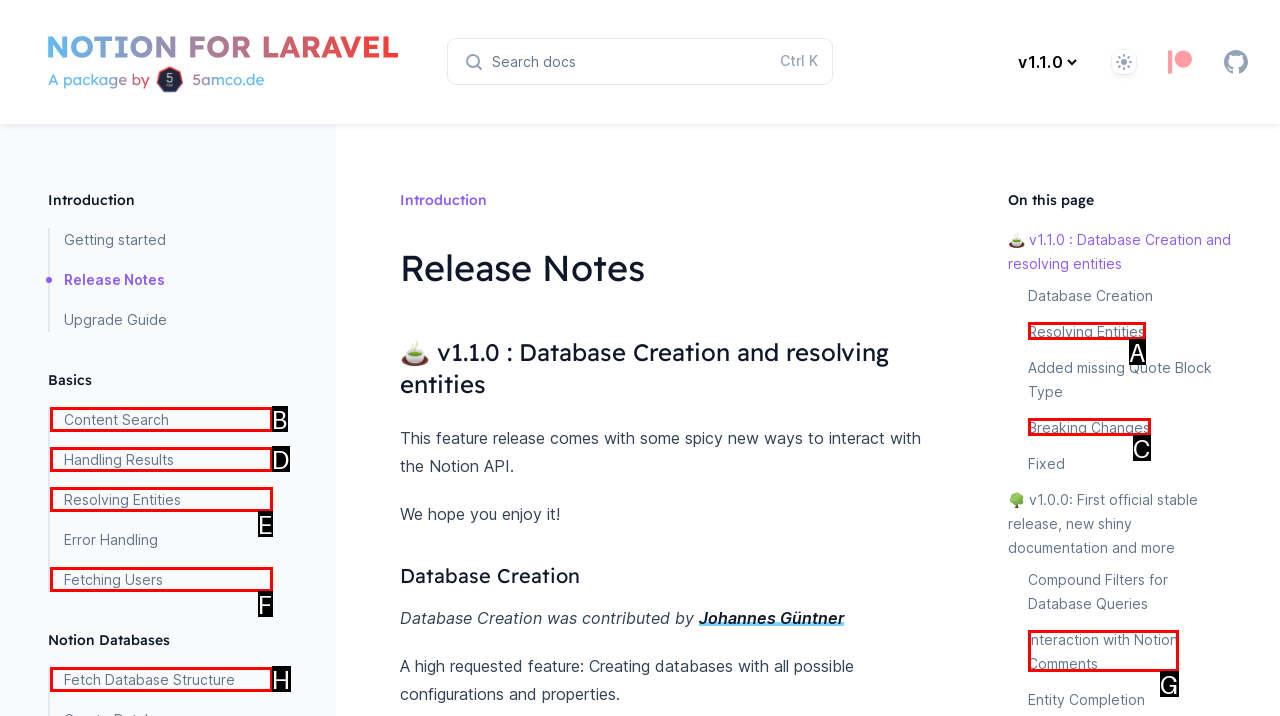From the choices given, find the HTML element that matches this description: Interaction with Notion Comments. Answer with the letter of the selected option directly.

G